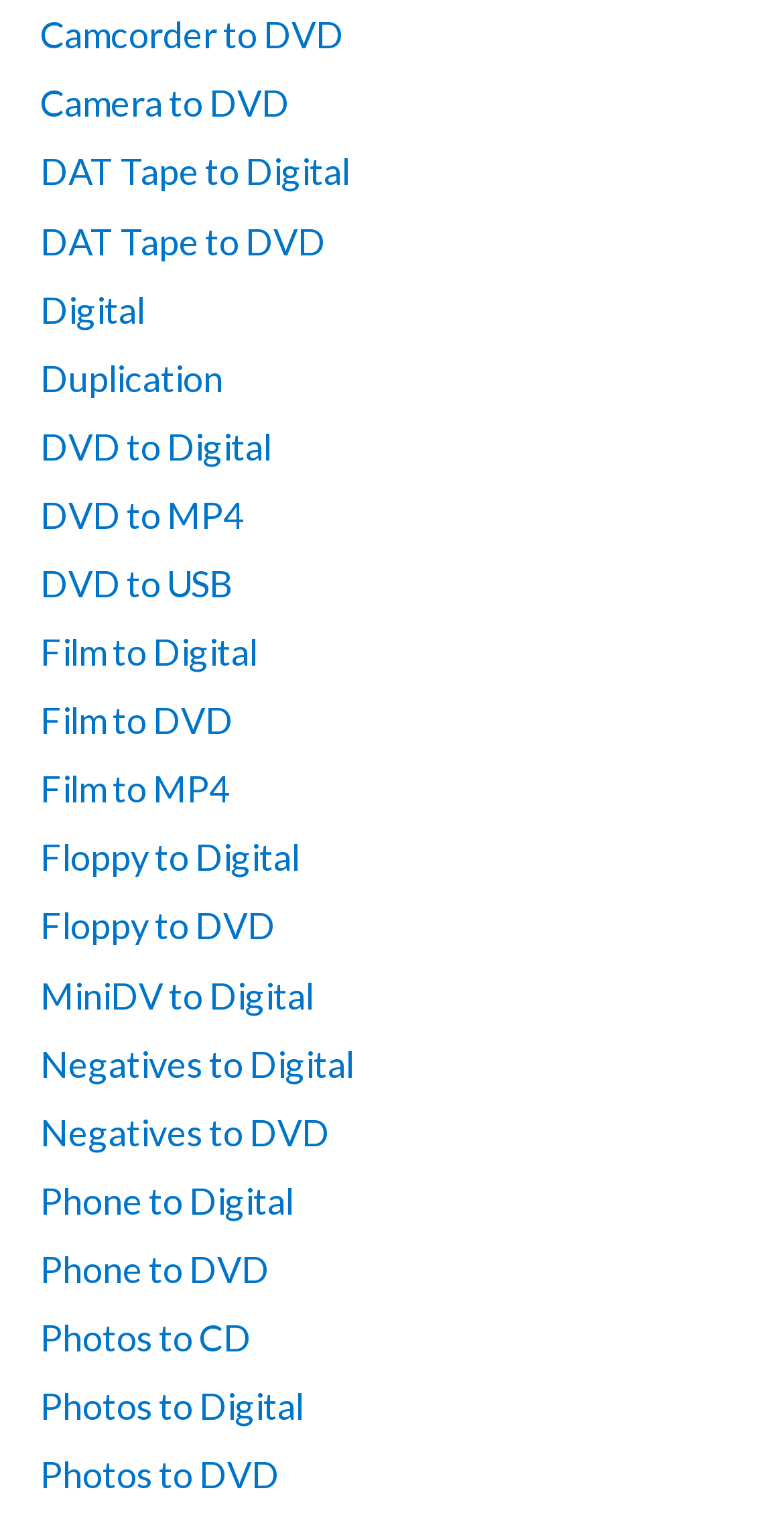What types of media can be converted to digital?
Refer to the image and provide a thorough answer to the question.

Based on the links provided on the webpage, it appears that multiple types of media can be converted to digital, including camcorder tapes, camera tapes, DAT tapes, DVDs, films, floppy disks, MiniDV tapes, negatives, and phone media.